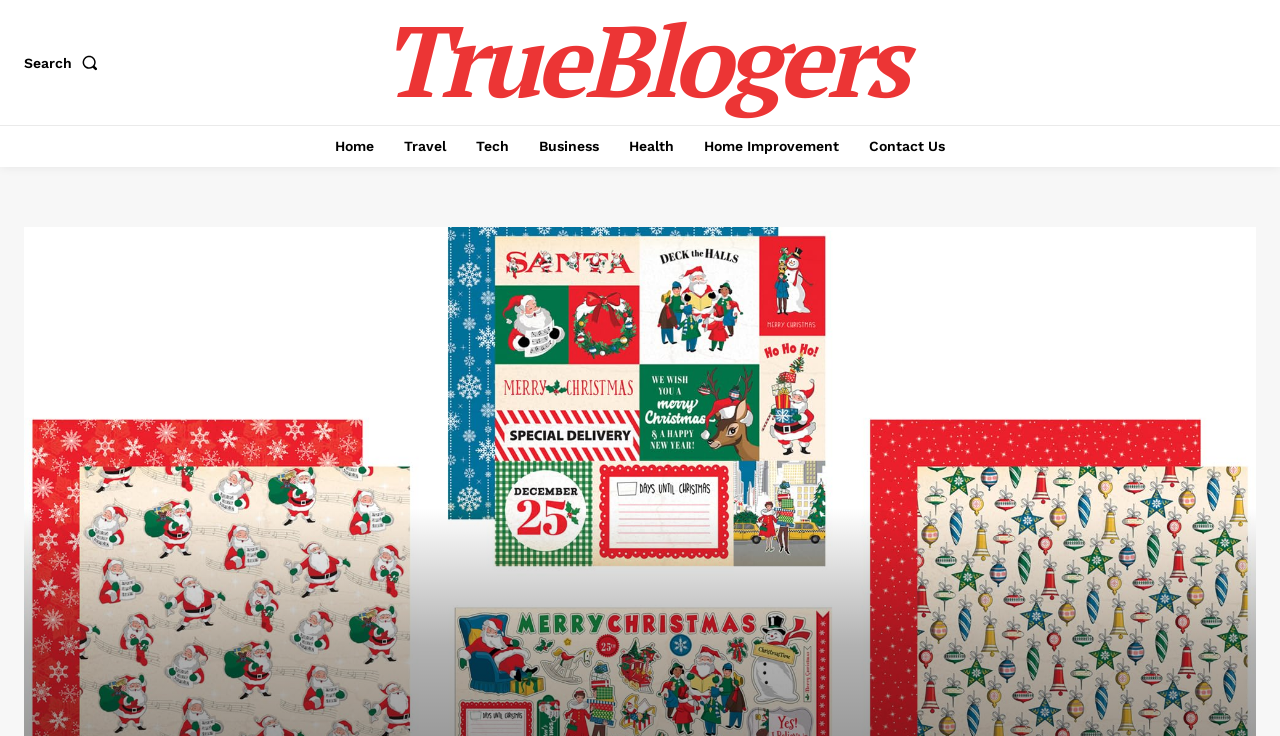What is the purpose of the button on the top left?
Using the picture, provide a one-word or short phrase answer.

Search